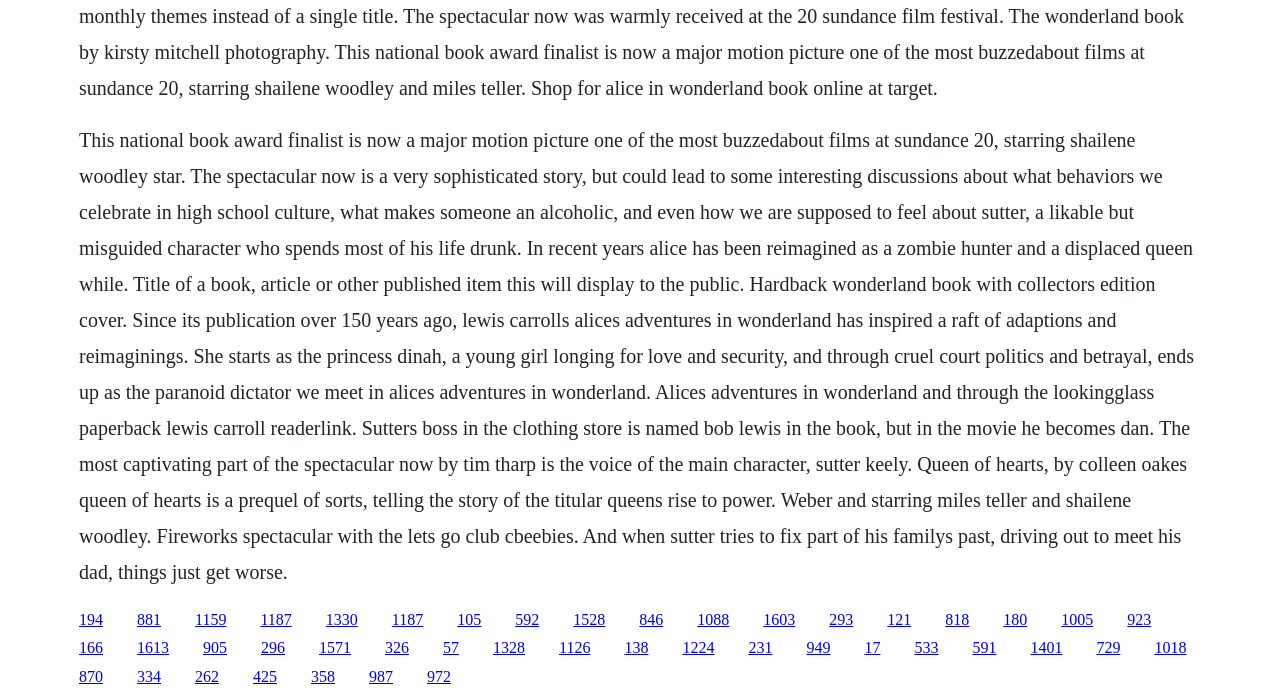What is the main topic of this webpage?
Please answer the question with as much detail as possible using the screenshot.

The main topic of this webpage appears to be a book review, as the text describes a book titled 'The Spectacular Now' and its adaptation into a movie. The text also mentions other books and their adaptations, suggesting that the webpage is focused on discussing books and their film adaptations.